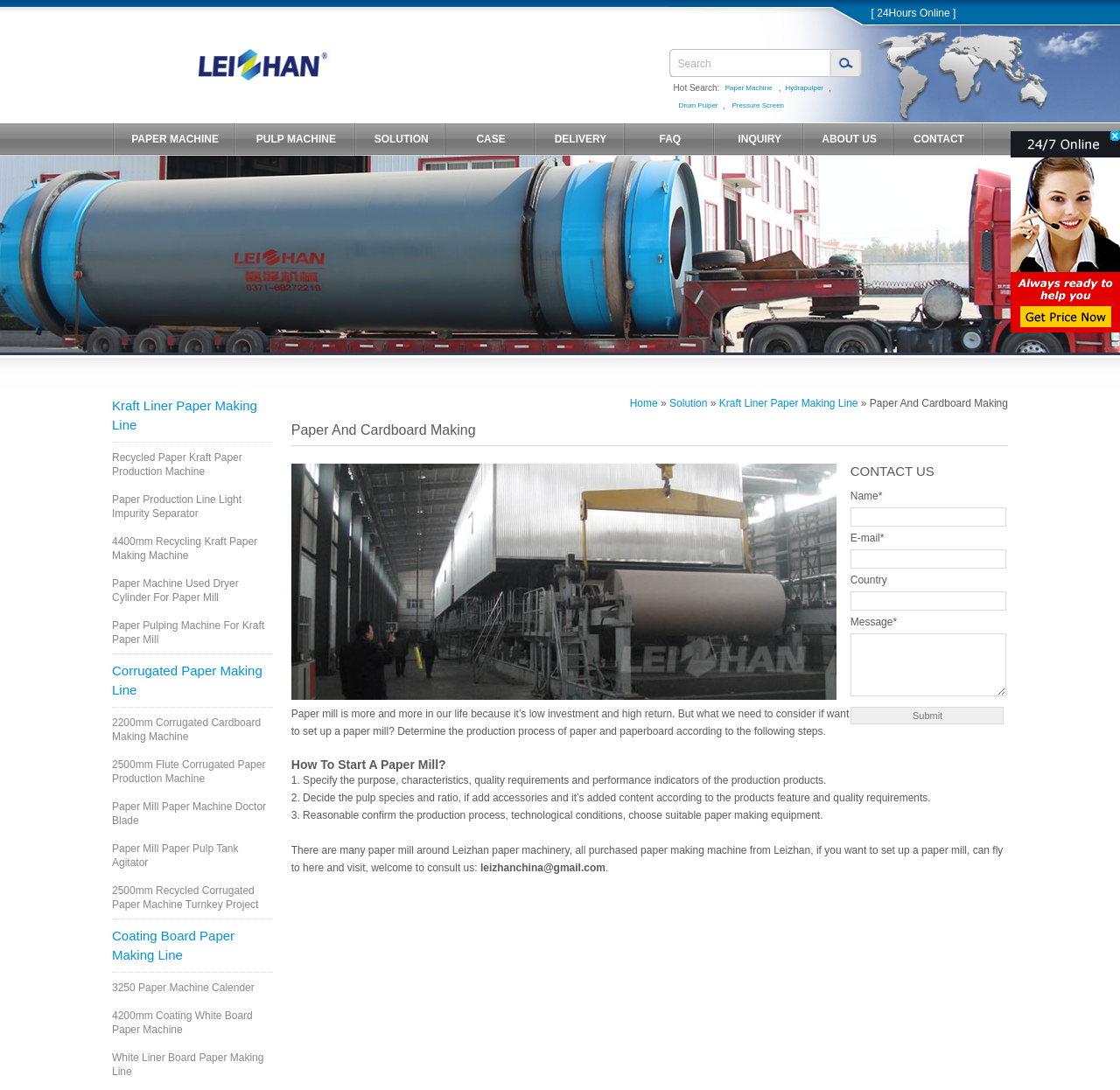Locate the bounding box coordinates of the clickable element to fulfill the following instruction: "View the answer". Provide the coordinates as four float numbers between 0 and 1 in the format [left, top, right, bottom].

None